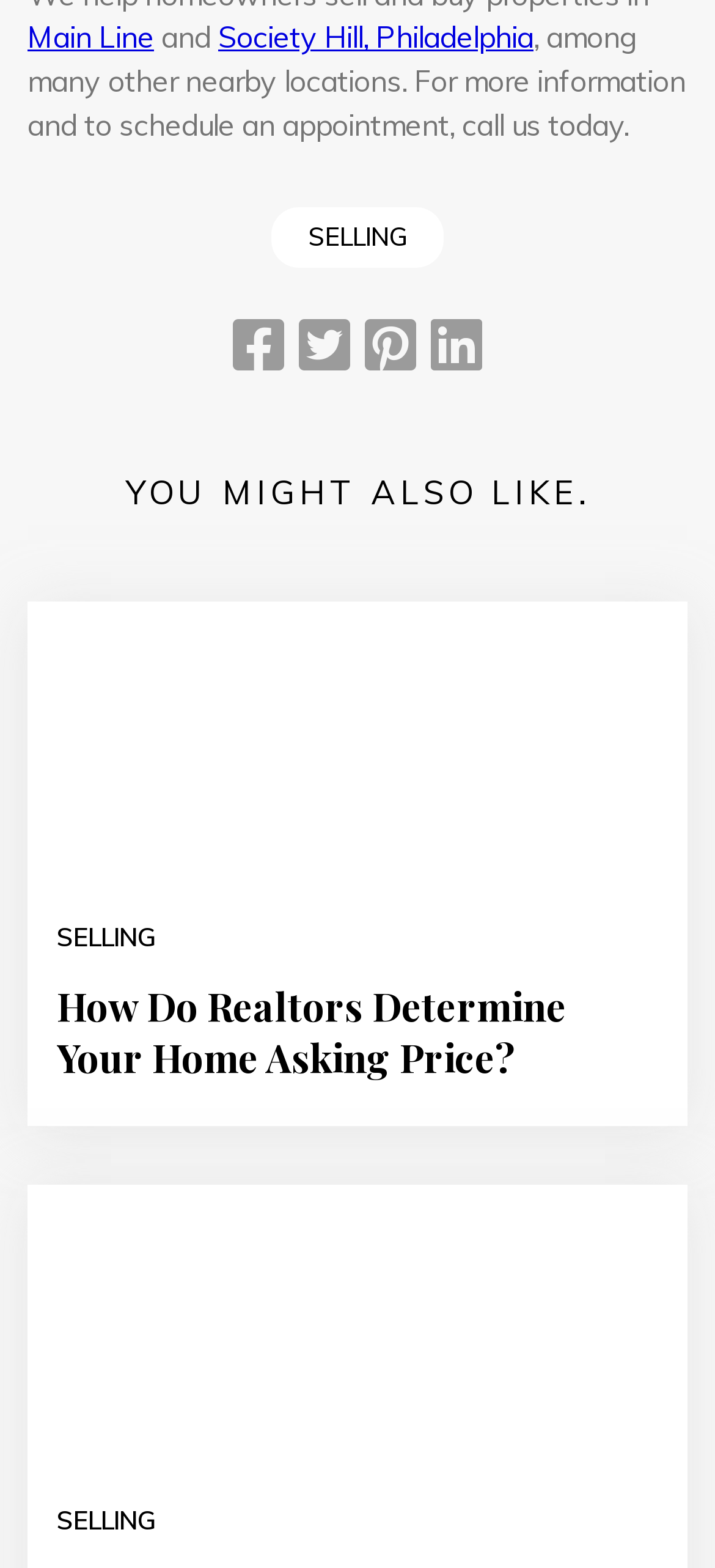Using the information in the image, give a comprehensive answer to the question: 
What is the purpose of the phone number mentioned?

The static text mentions 'For more information and to schedule an appointment, call us today', indicating that the phone number is provided for users to schedule an appointment.